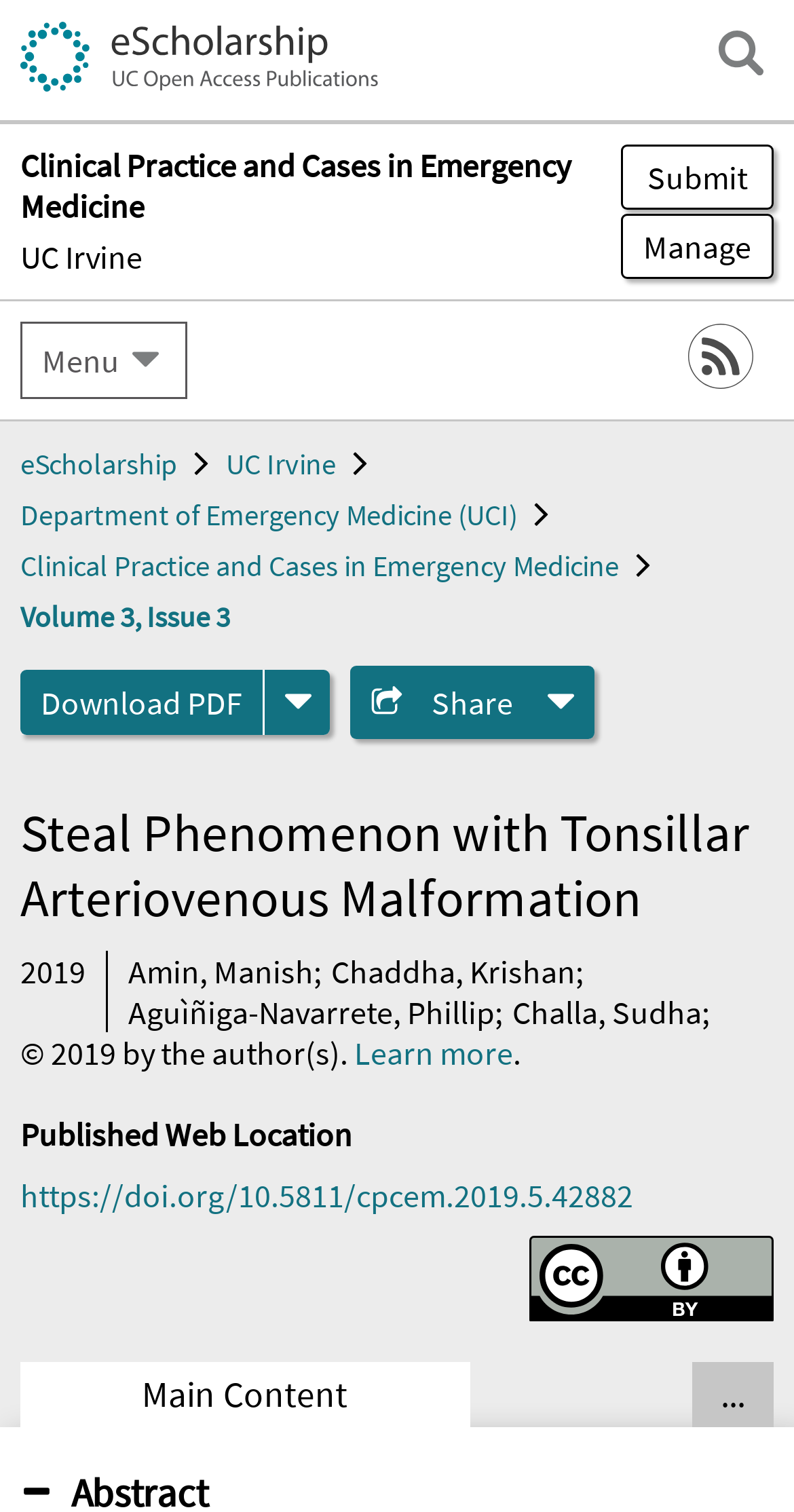Please identify the bounding box coordinates of the clickable element to fulfill the following instruction: "Download the PDF version of the article". The coordinates should be four float numbers between 0 and 1, i.e., [left, top, right, bottom].

[0.026, 0.443, 0.333, 0.486]